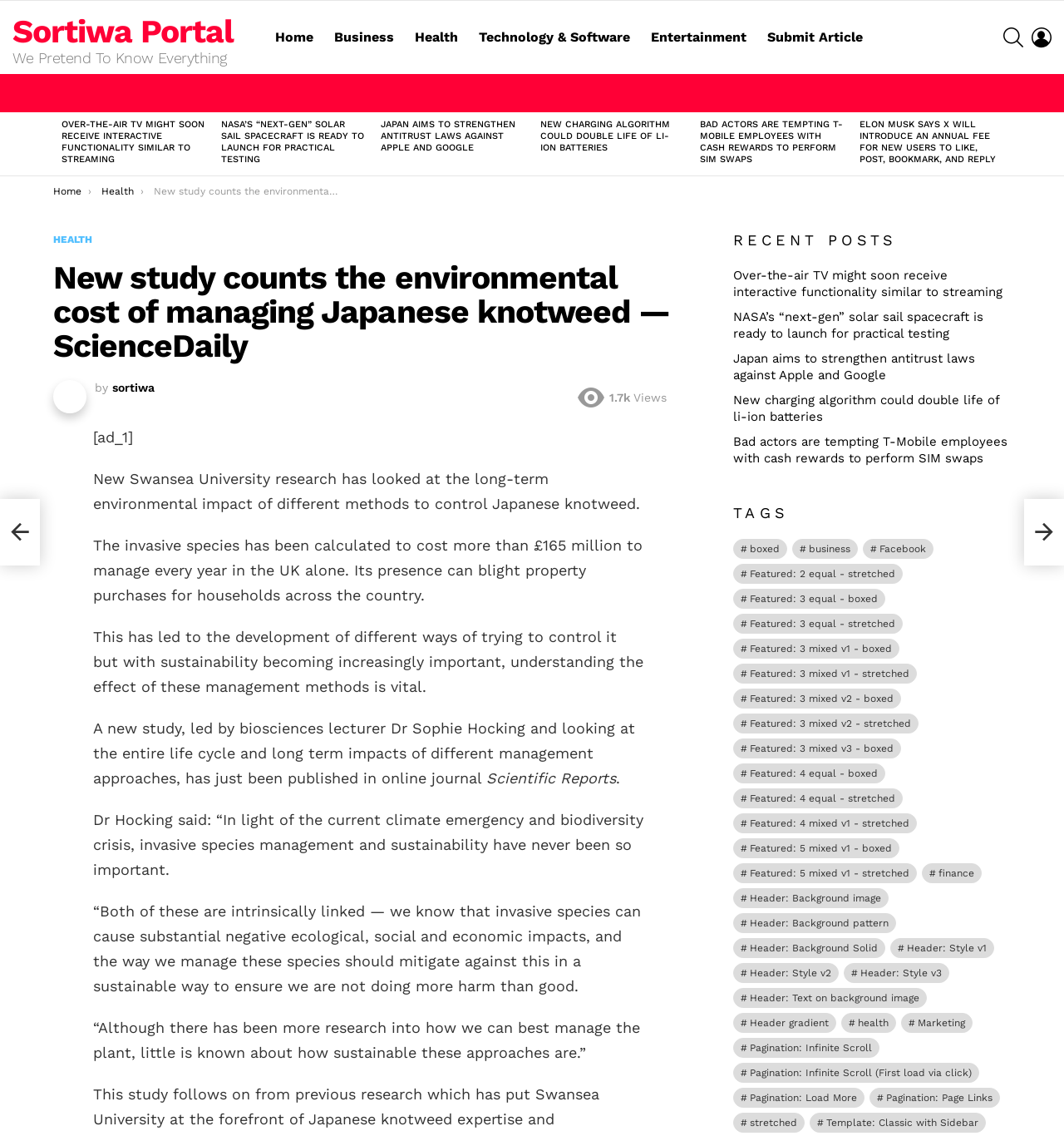What is the author of the article?
Using the image, provide a detailed and thorough answer to the question.

The author of the article can be found in the article's content, where it says 'by sortiwa'.